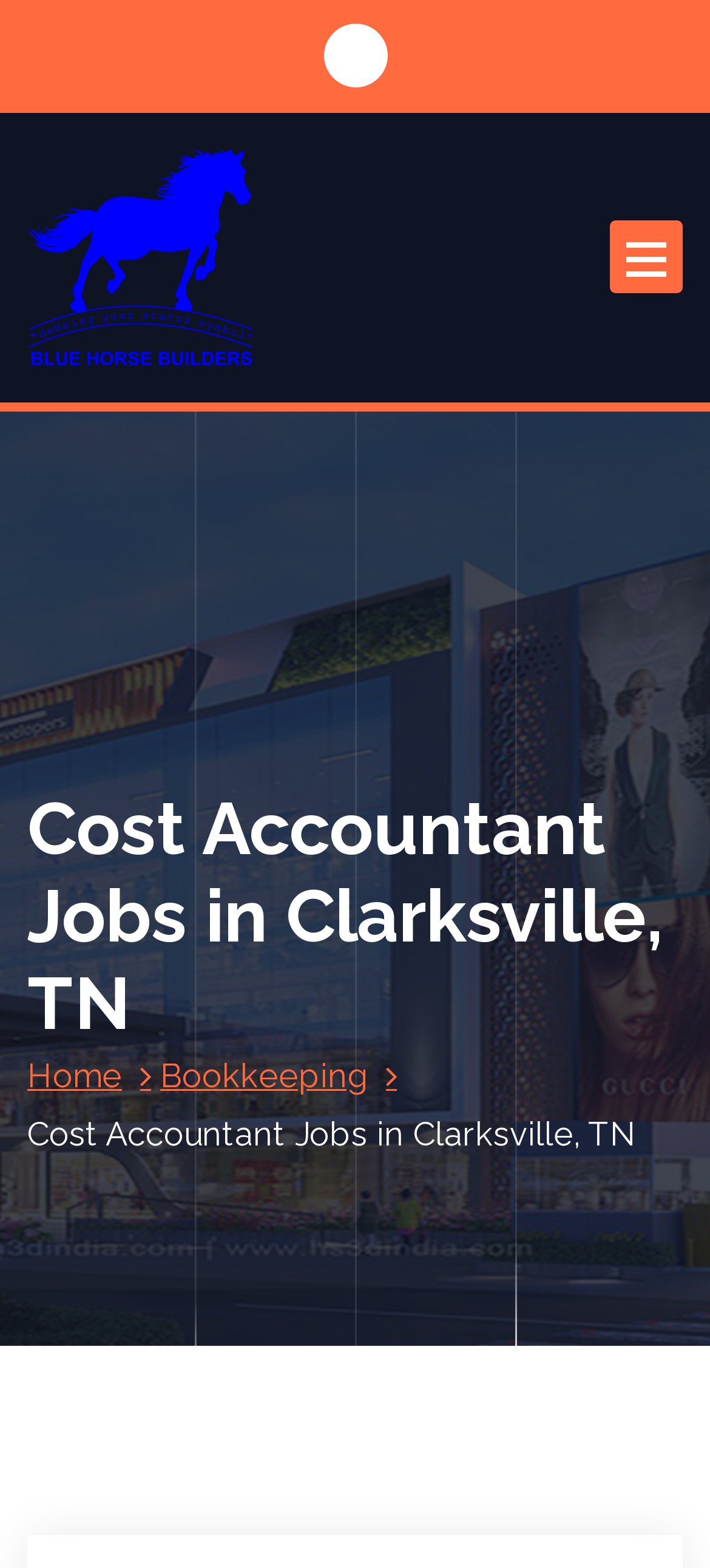What is the date of the job posting?
Use the image to answer the question with a single word or phrase.

11 Jun 2021